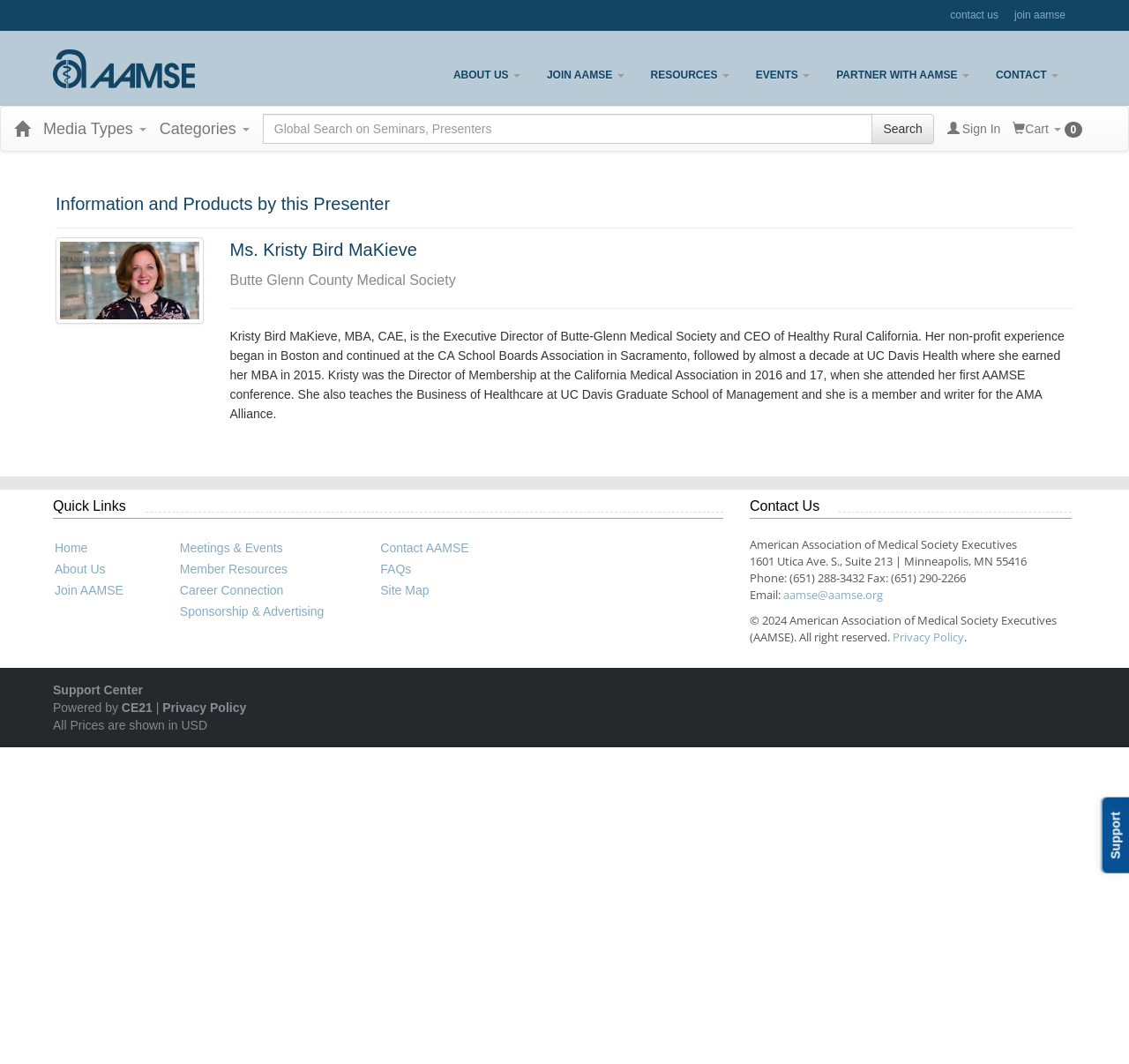Specify the bounding box coordinates of the element's area that should be clicked to execute the given instruction: "View Kristy MaKieve's profile". The coordinates should be four float numbers between 0 and 1, i.e., [left, top, right, bottom].

[0.204, 0.223, 0.952, 0.247]